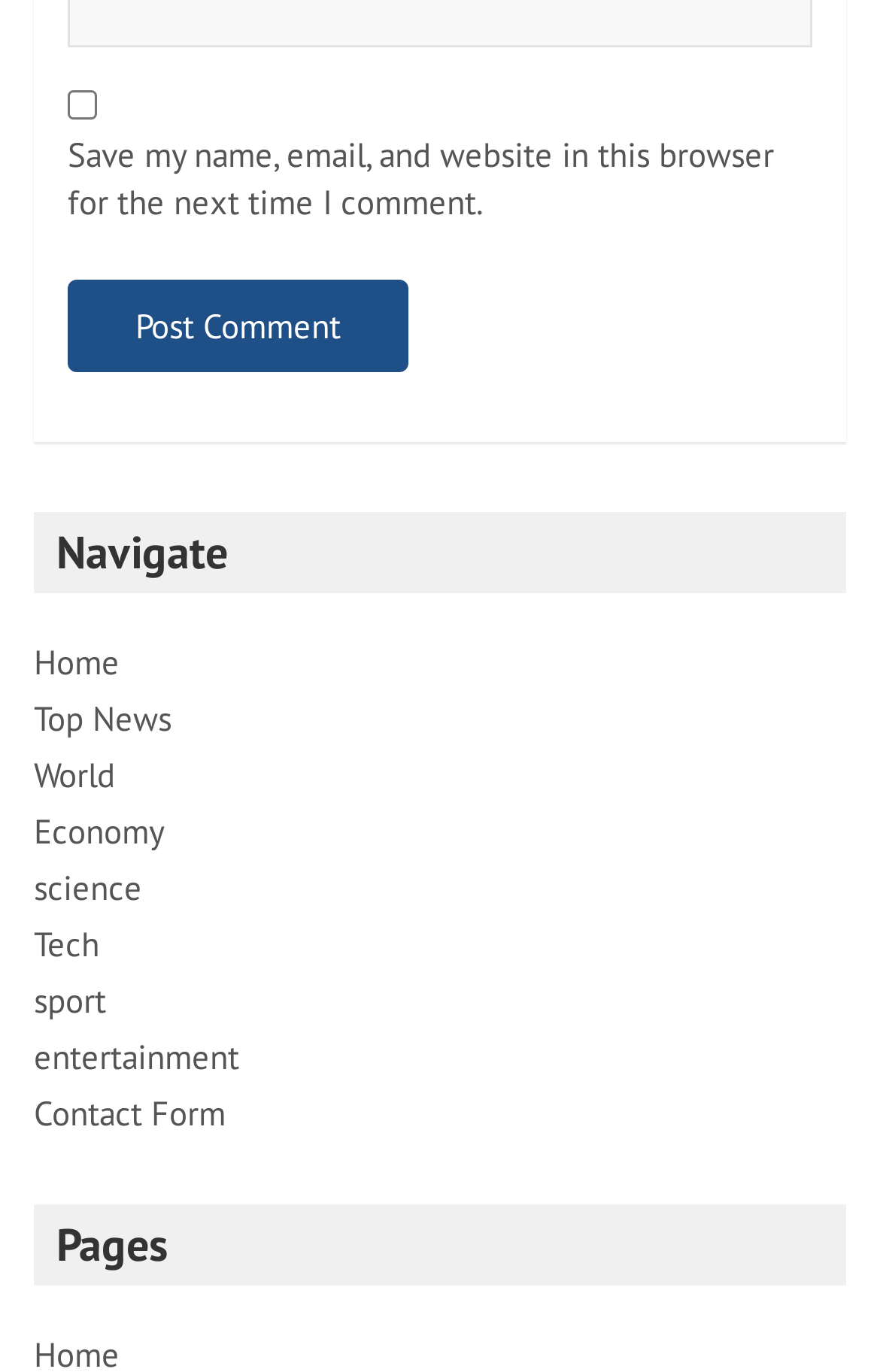Find the bounding box coordinates of the clickable element required to execute the following instruction: "Go to Home page". Provide the coordinates as four float numbers between 0 and 1, i.e., [left, top, right, bottom].

[0.038, 0.466, 0.136, 0.498]